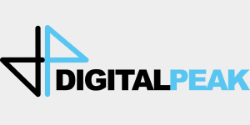What does the arrow symbol suggest?
Using the image as a reference, answer the question with a short word or phrase.

Forward movement and innovation